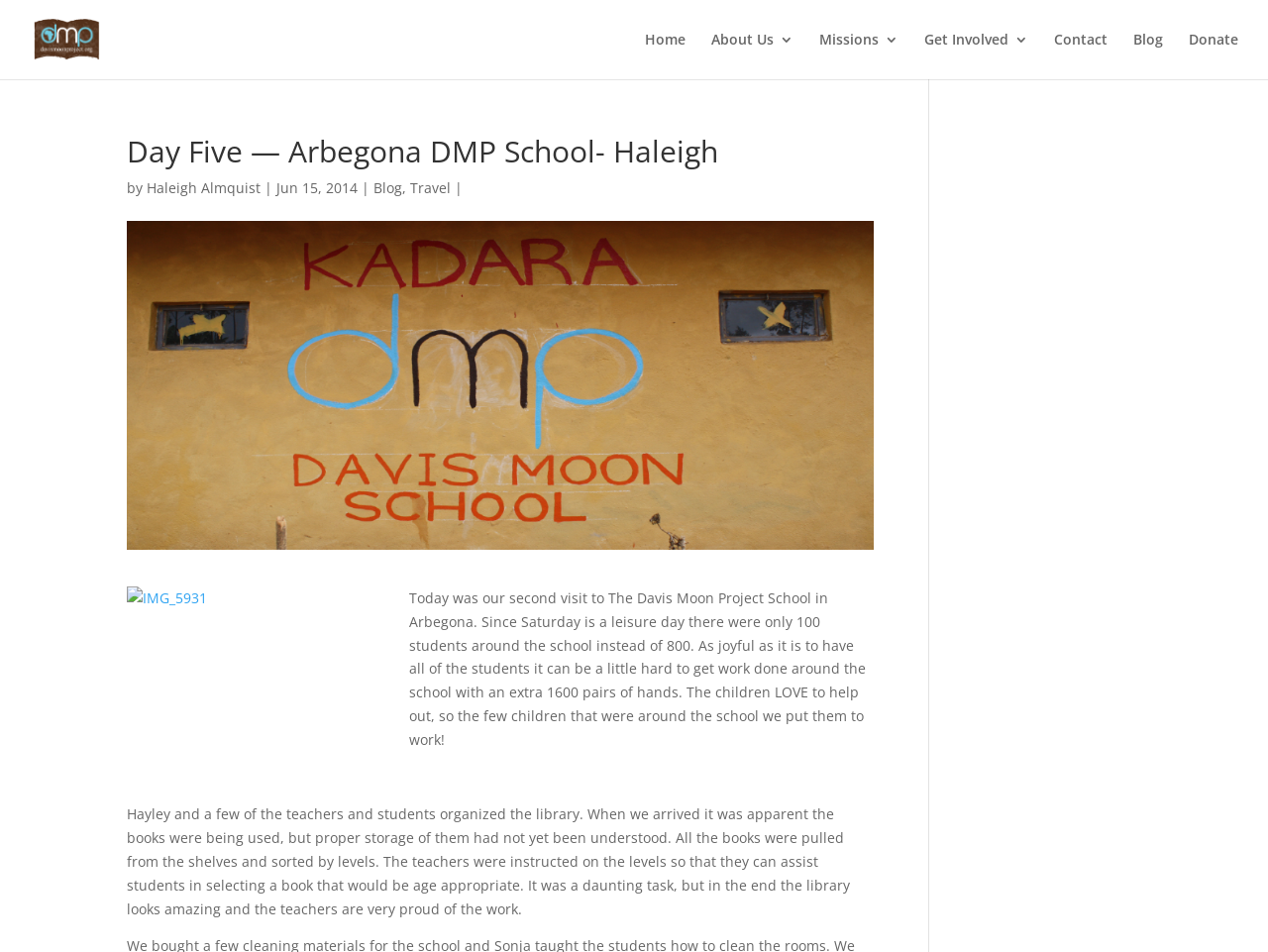Show the bounding box coordinates of the element that should be clicked to complete the task: "Visit the 'Blog' page".

[0.894, 0.034, 0.917, 0.083]